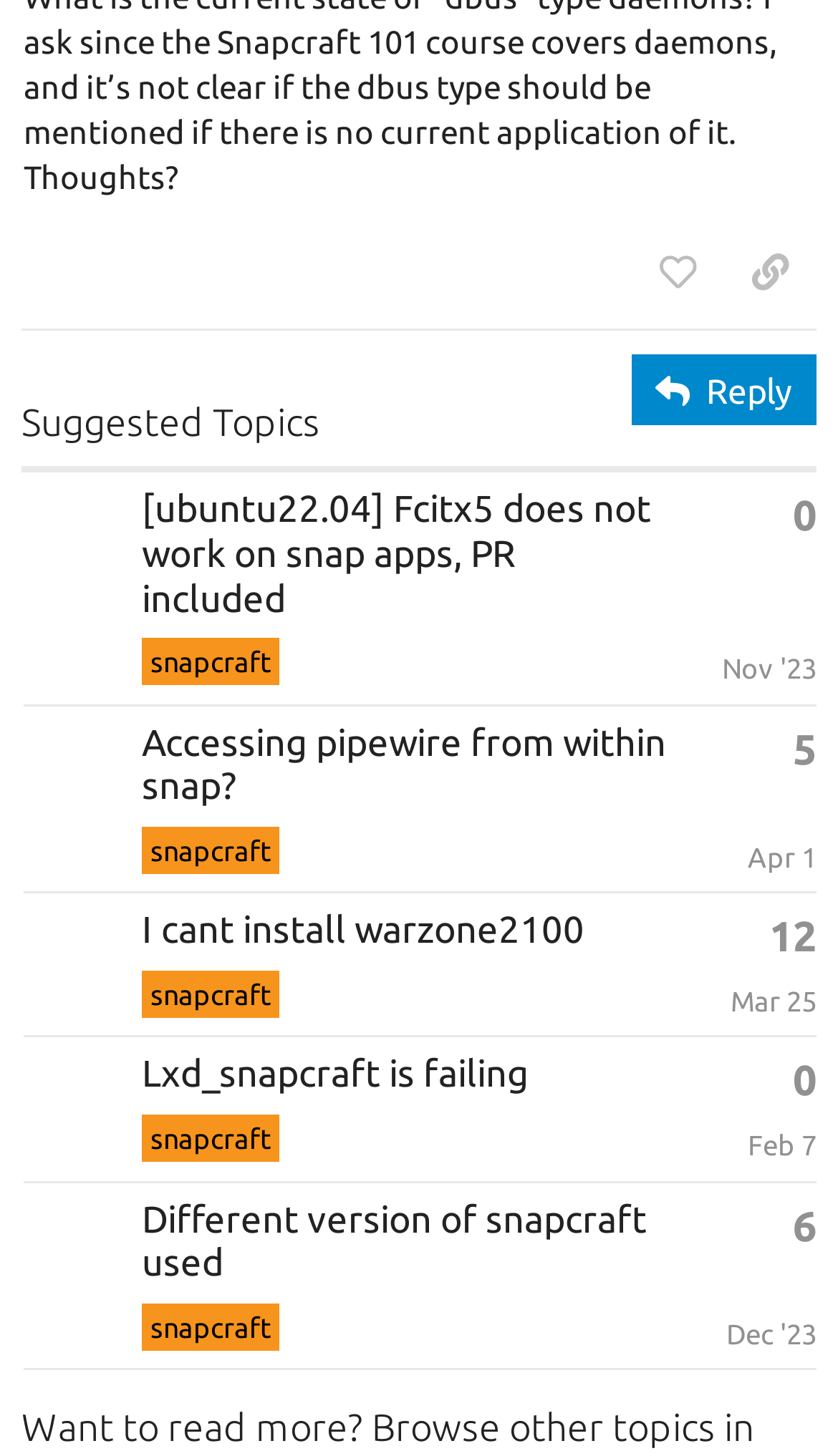Provide a brief response using a word or short phrase to this question:
What is the category of the discussions?

snapcraft